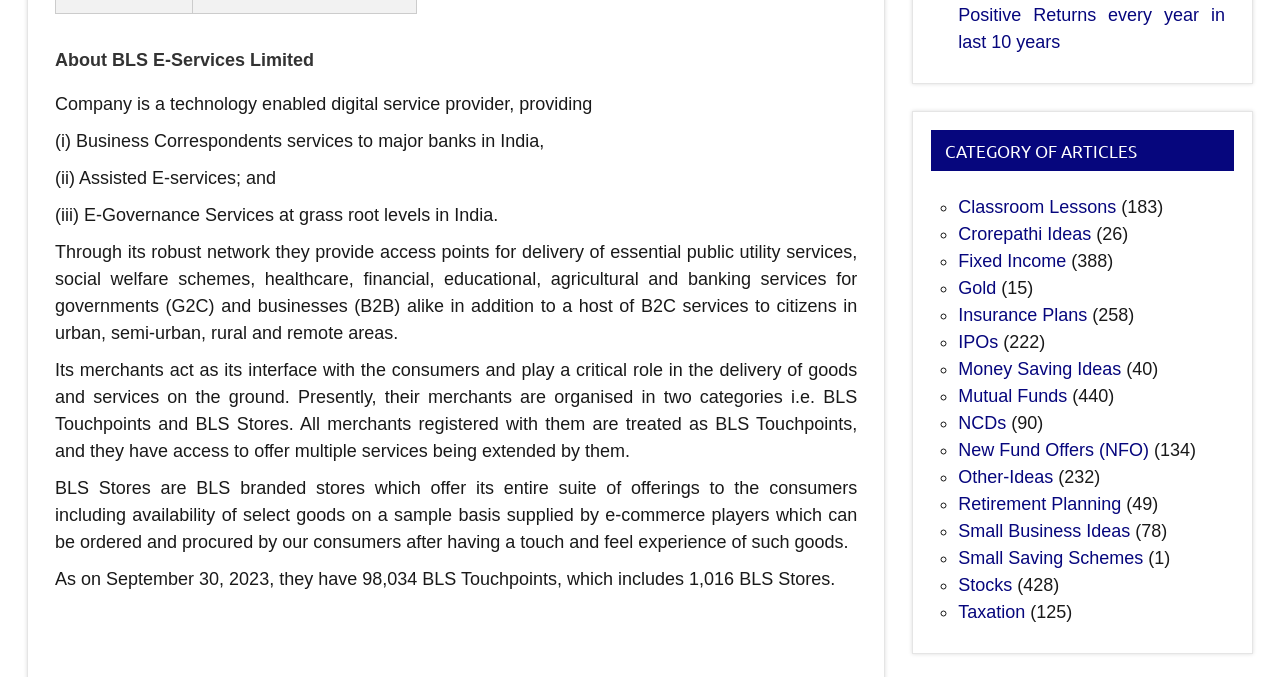How many BLS Touchpoints are there as of September 30, 2023?
Give a one-word or short phrase answer based on the image.

98,034